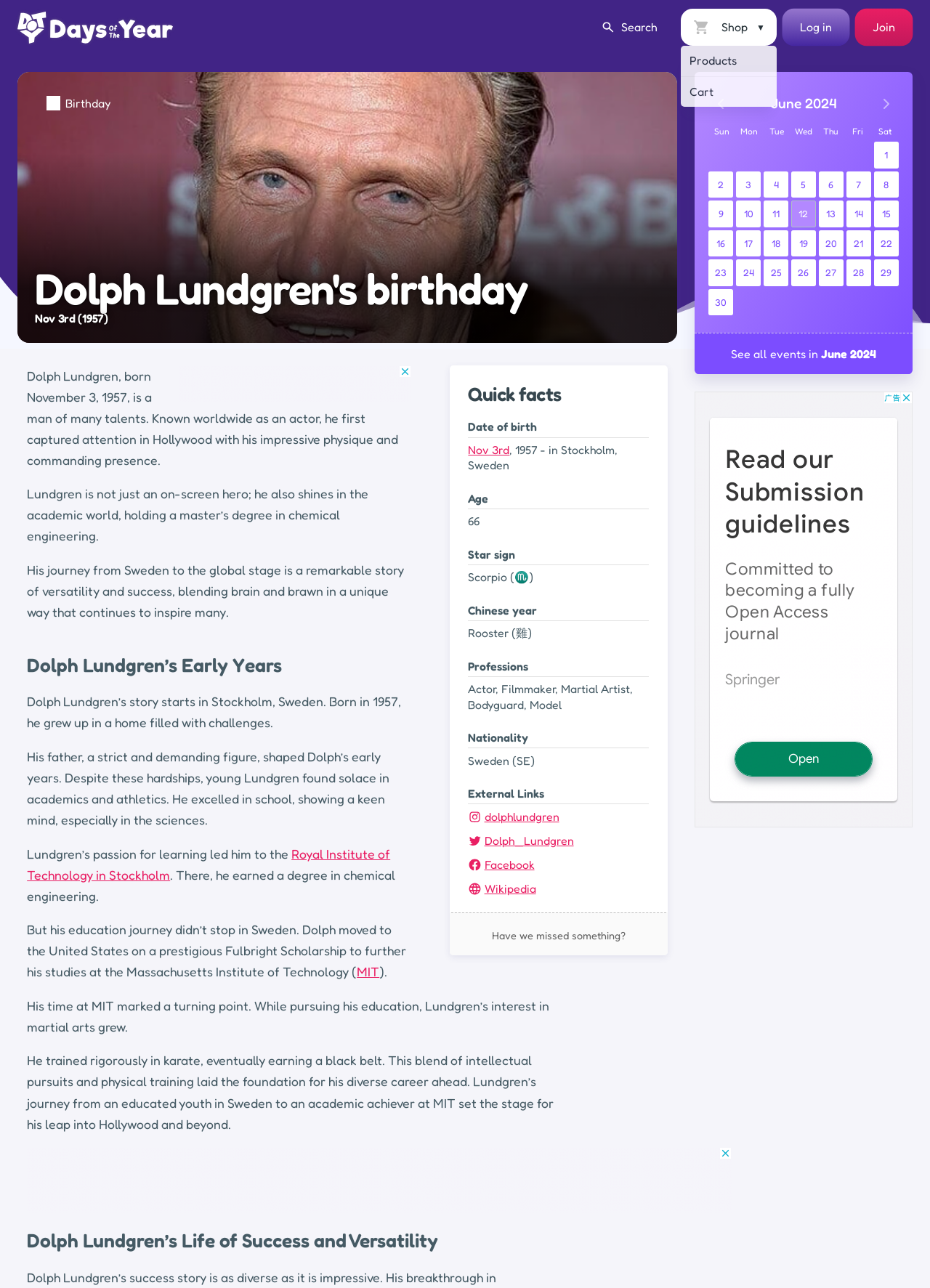Provide the bounding box coordinates of the HTML element this sentence describes: "13".

[0.88, 0.156, 0.907, 0.176]